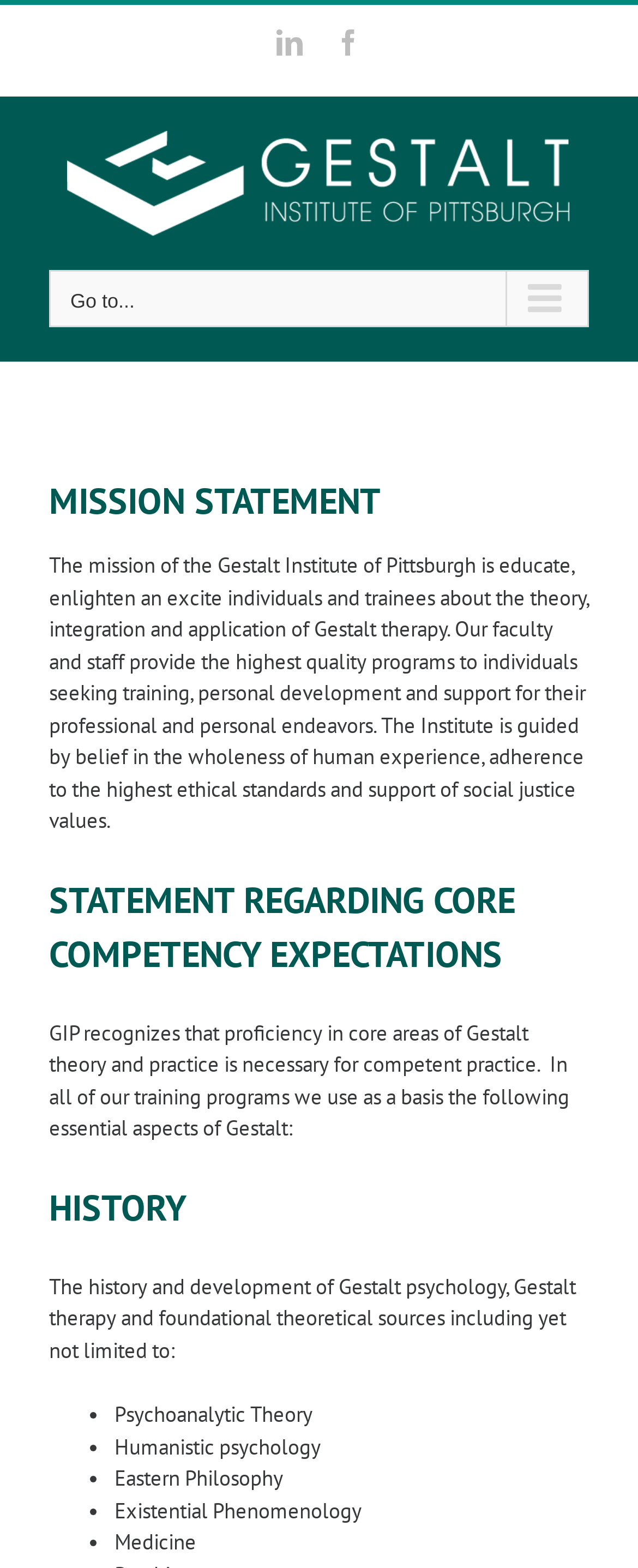What is the name of the institute?
Answer the question with just one word or phrase using the image.

Gestalt Institute of Pittsburgh